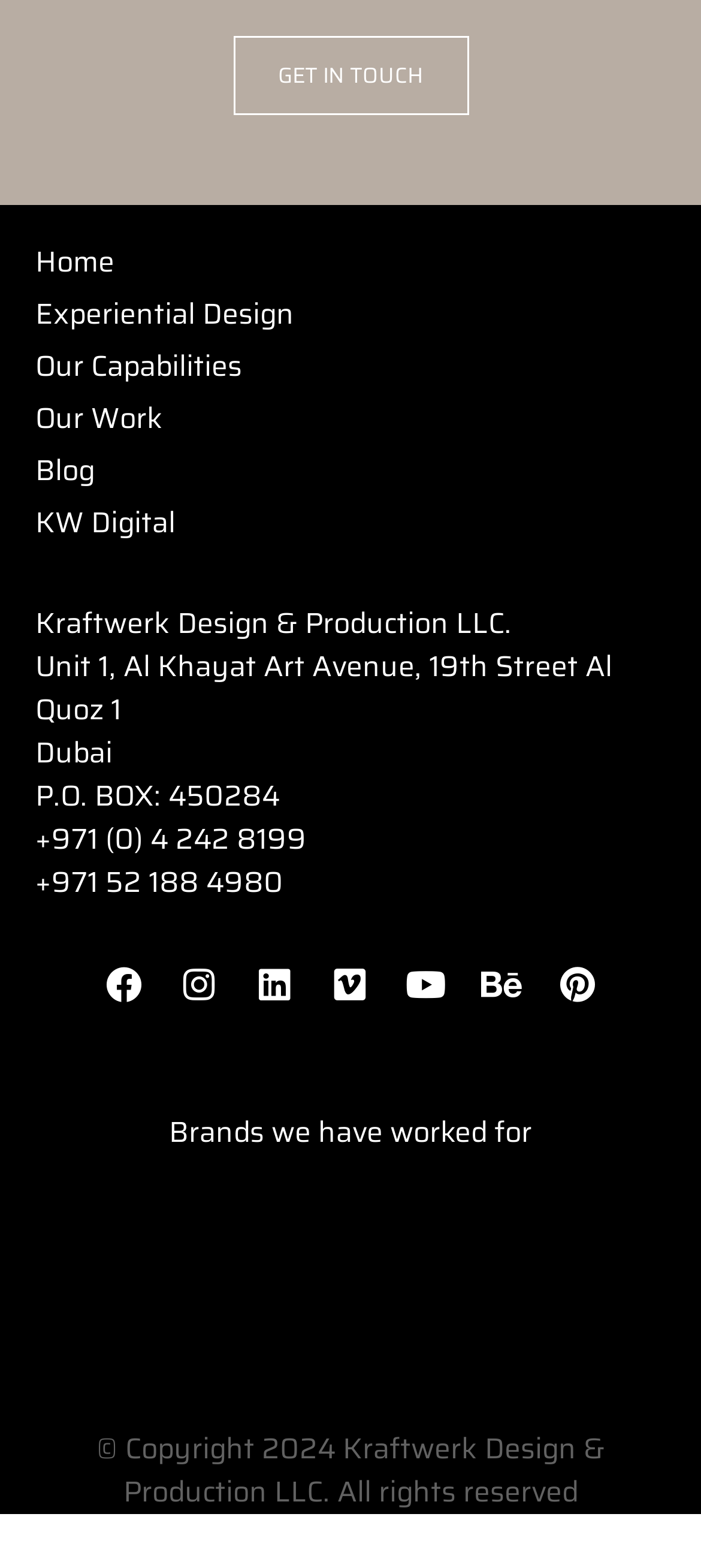Please locate the bounding box coordinates of the region I need to click to follow this instruction: "Visit Home page".

[0.05, 0.151, 0.95, 0.184]